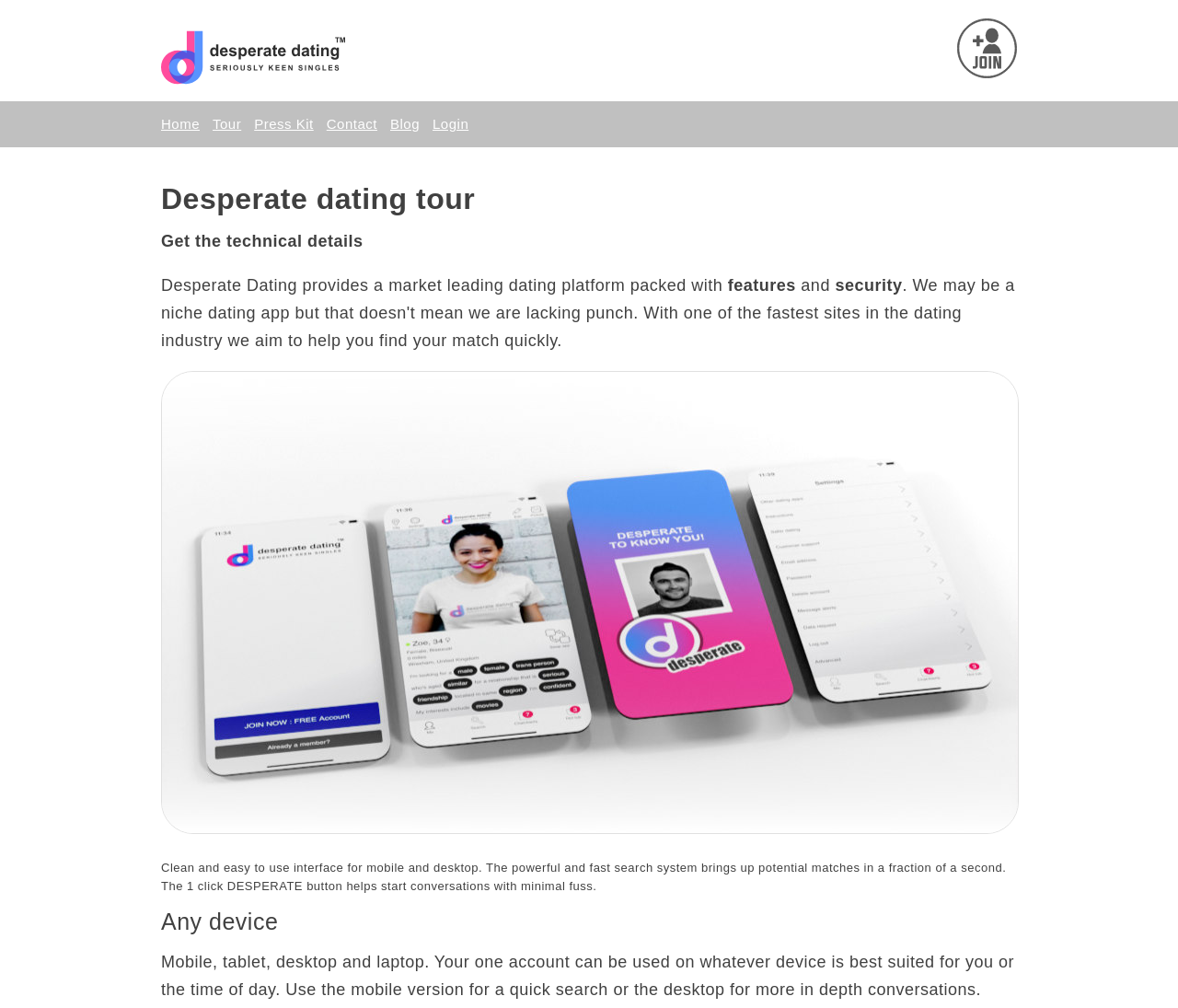Explain the webpage's layout and main content in detail.

The webpage is about Desperate Dating, a dating app and site. At the top left, there is a Desperate Dating logo, which is a link, accompanied by a "Join" button to the right. Below the logo, there is a navigation menu with links to "Home", "Tour", "Press Kit", "Contact", "Blog", and "Login".

The main content of the page is divided into sections. The first section has a heading "Desperate dating tour" and a paragraph of text that describes the features of the dating platform, including its market-leading position, features, and security.

Below this section, there is a large image of the Desperate Dating App, which takes up most of the page width. Above the image, there is a paragraph of text that describes the app's interface, search system, and conversation features.

At the bottom of the page, there is another section with a heading "Any device" and a paragraph of text that explains how the dating platform can be accessed from various devices, including mobile, tablet, desktop, and laptop.